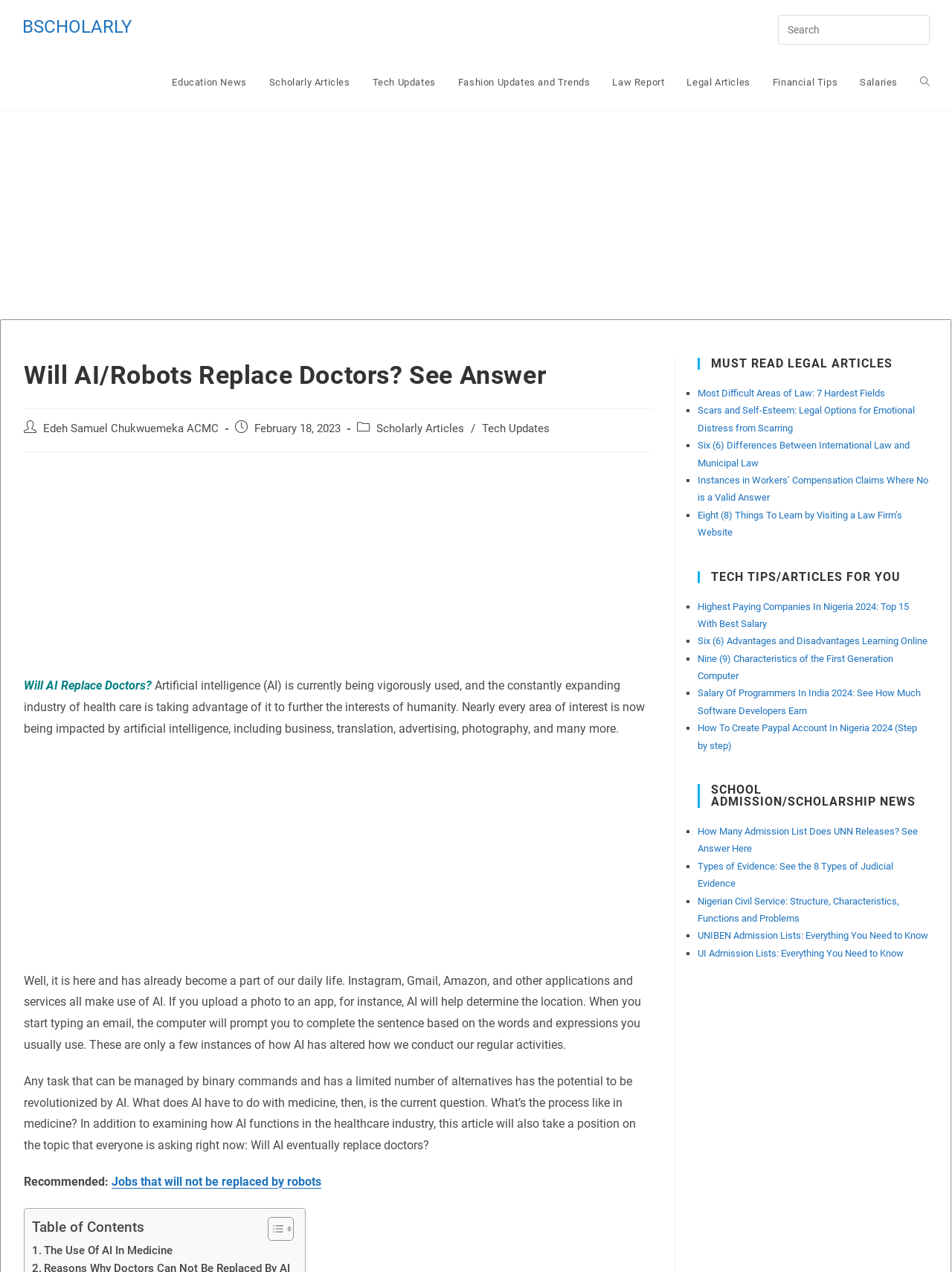Identify the coordinates of the bounding box for the element that must be clicked to accomplish the instruction: "Search this website".

[0.817, 0.011, 0.977, 0.032]